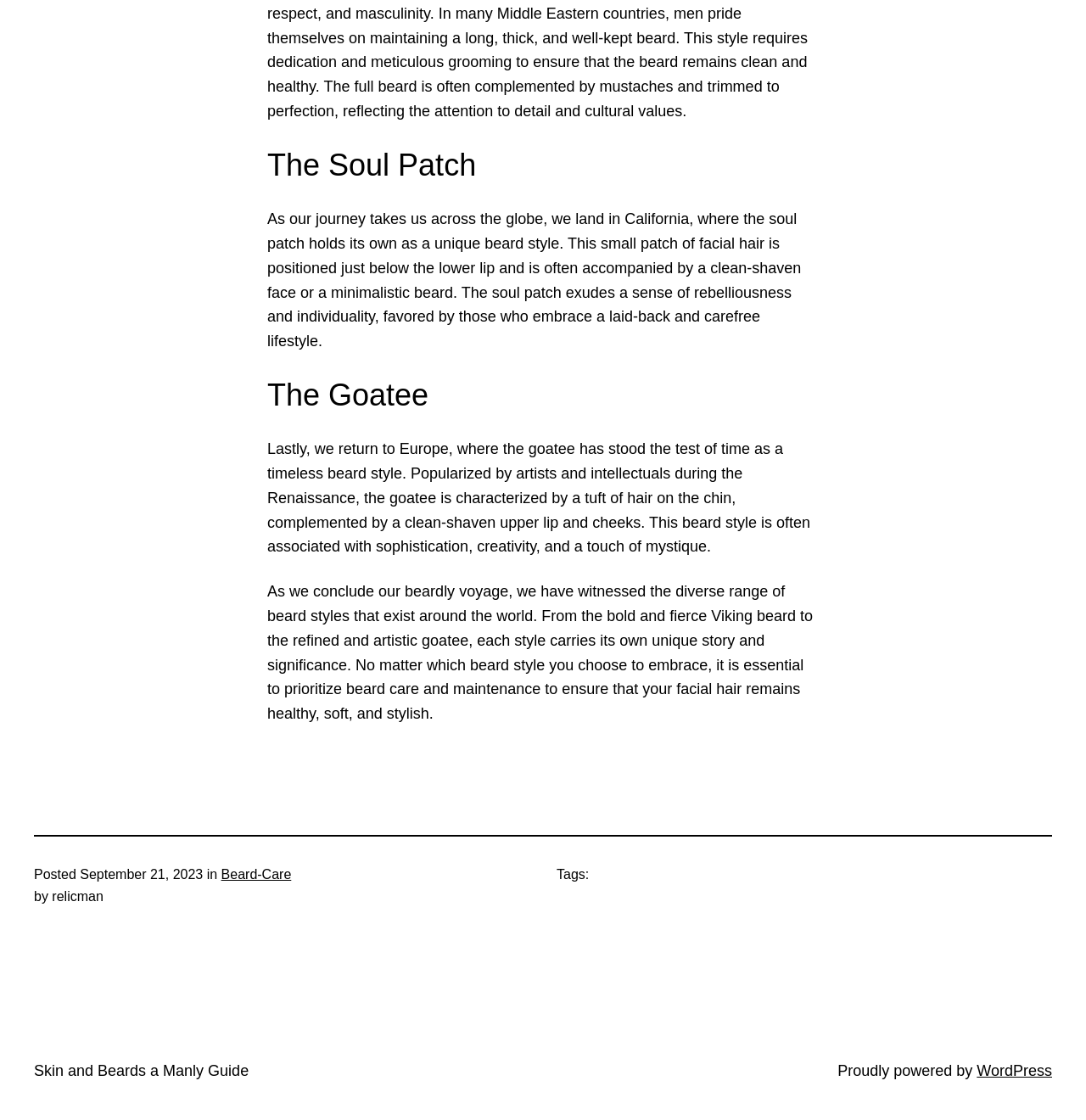Please provide a one-word or short phrase answer to the question:
What is the category of the article?

Beard-Care